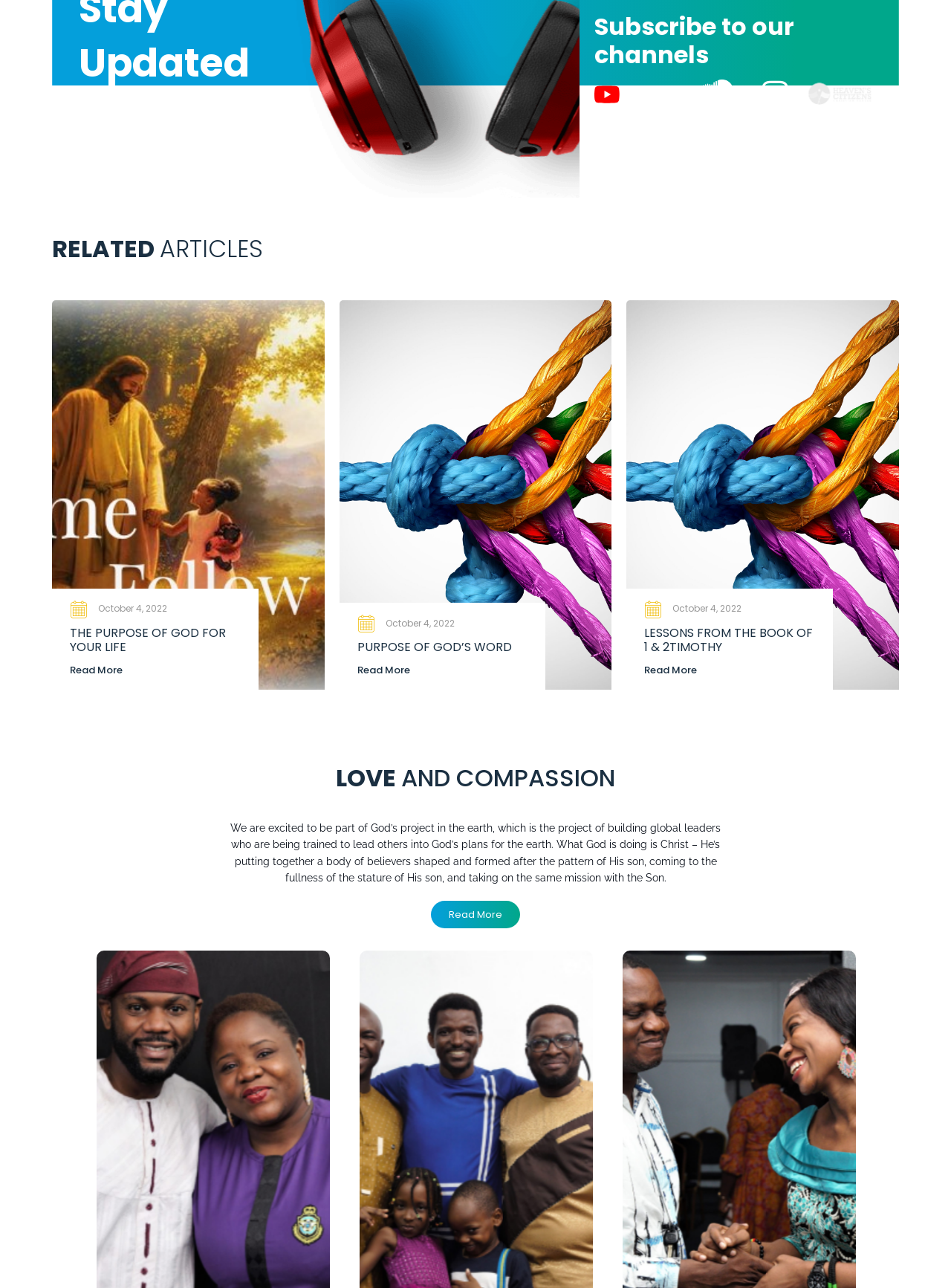For the given element description View Gallery, determine the bounding box coordinates of the UI element. The coordinates should follow the format (top-left x, top-left y, bottom-right x, bottom-right y) and be within the range of 0 to 1.

[0.727, 0.975, 0.83, 0.997]